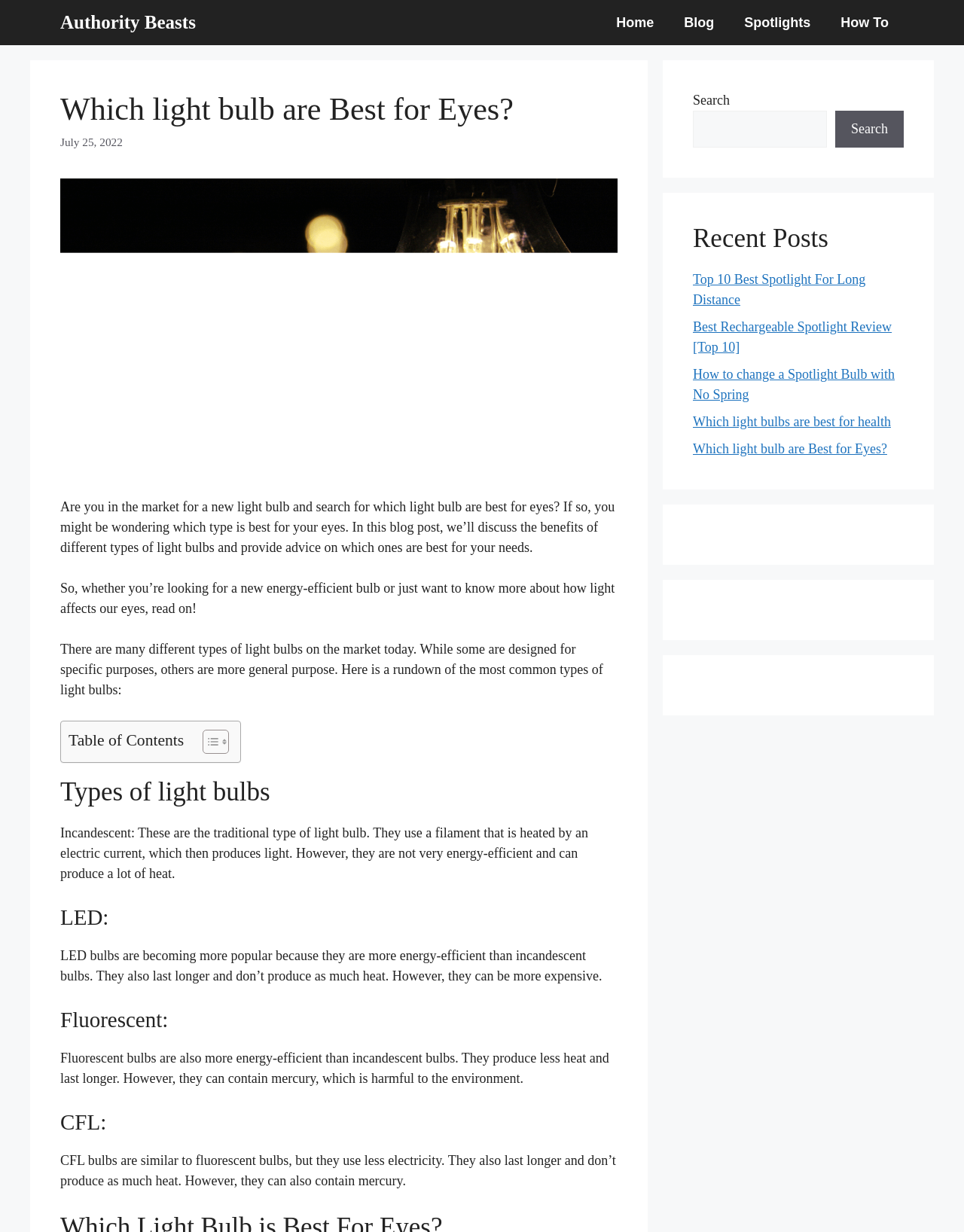Given the description "parent_node: Search name="s"", provide the bounding box coordinates of the corresponding UI element.

[0.719, 0.09, 0.858, 0.12]